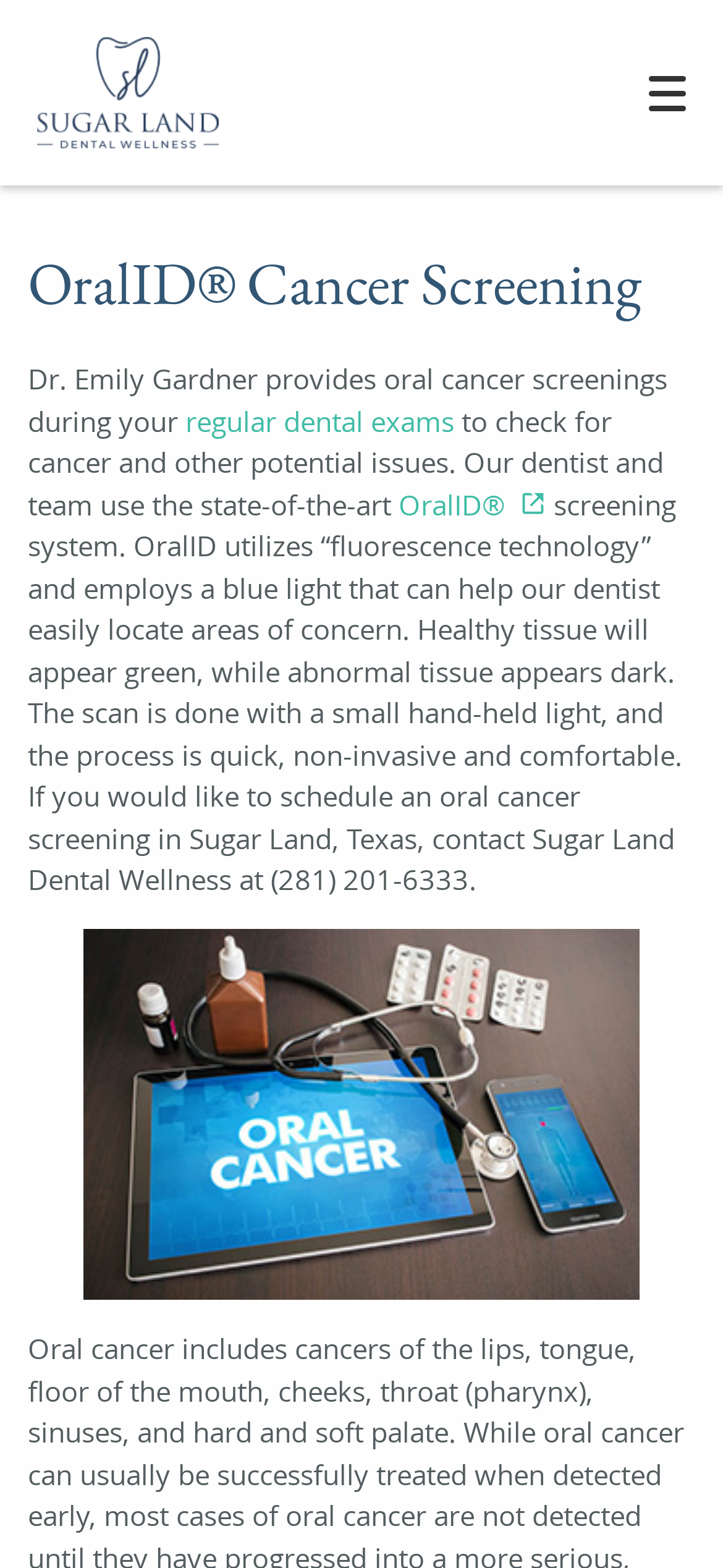Using the format (top-left x, top-left y, bottom-right x, bottom-right y), and given the element description, identify the bounding box coordinates within the screenshot: Contact

[0.0, 0.471, 1.0, 0.521]